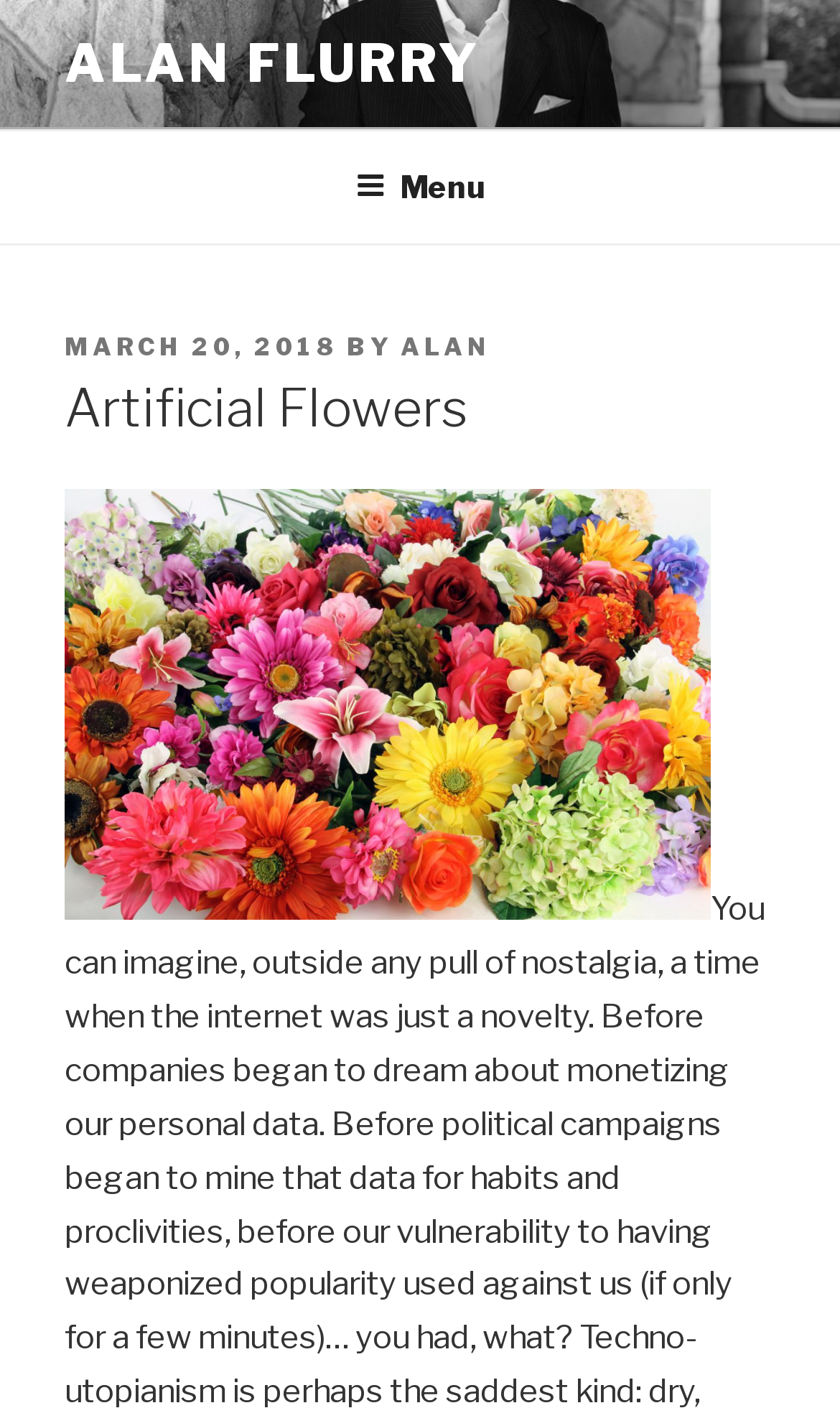Identify the bounding box of the UI element described as follows: "alan". Provide the coordinates as four float numbers in the range of 0 to 1 [left, top, right, bottom].

[0.477, 0.235, 0.585, 0.256]